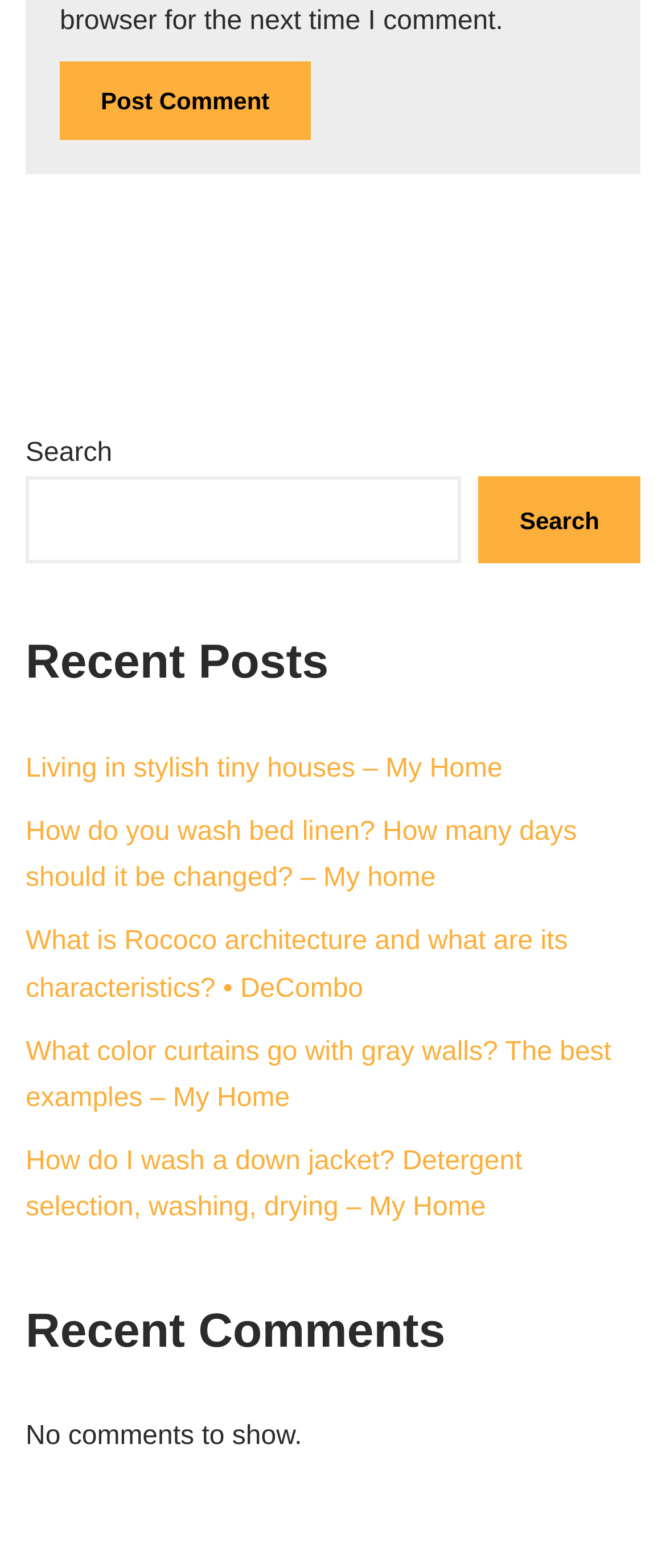Use a single word or phrase to answer the following:
What is the purpose of the button at the top?

Post Comment